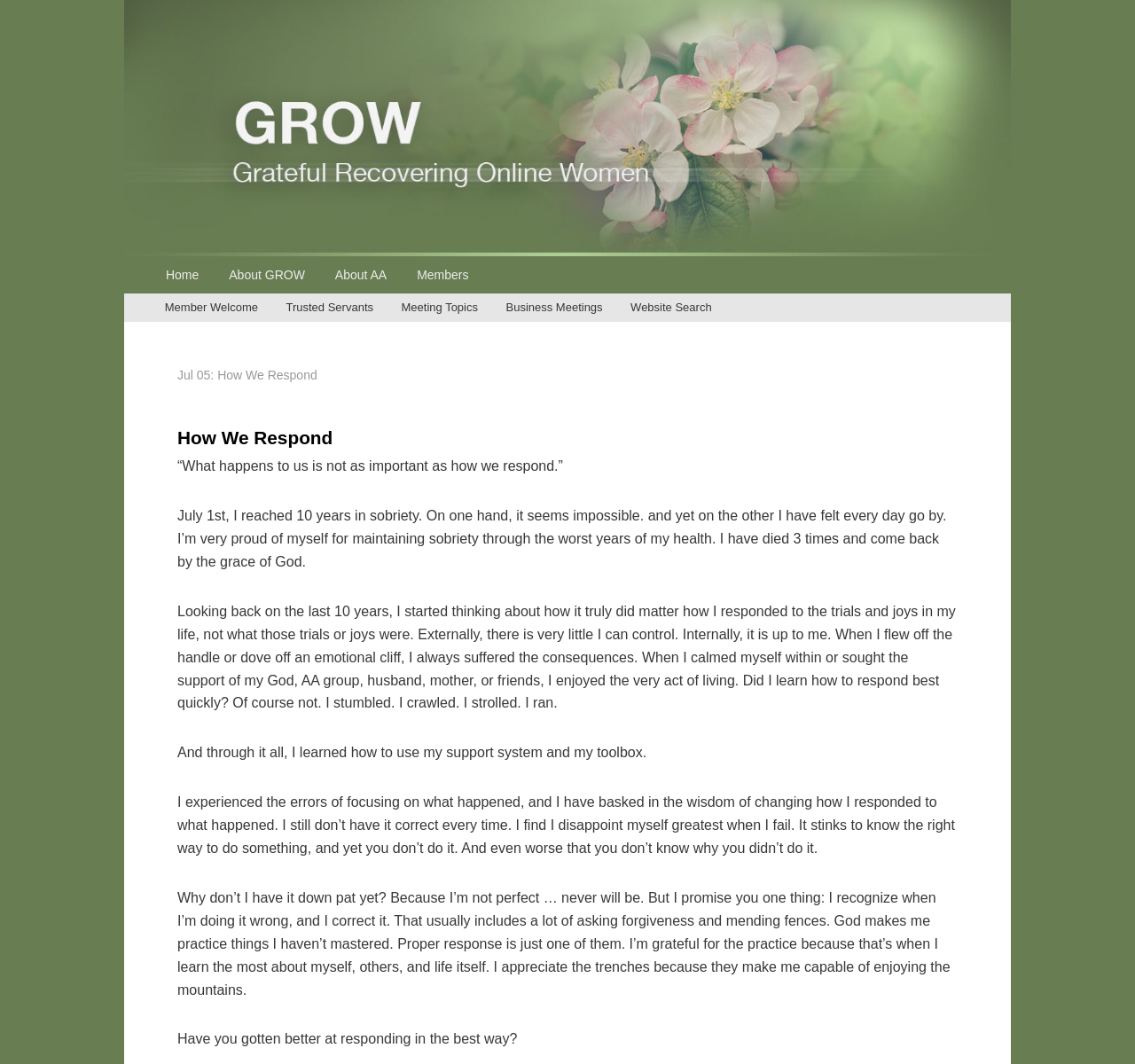Answer the question in one word or a short phrase:
What is the name of the organization?

GROW